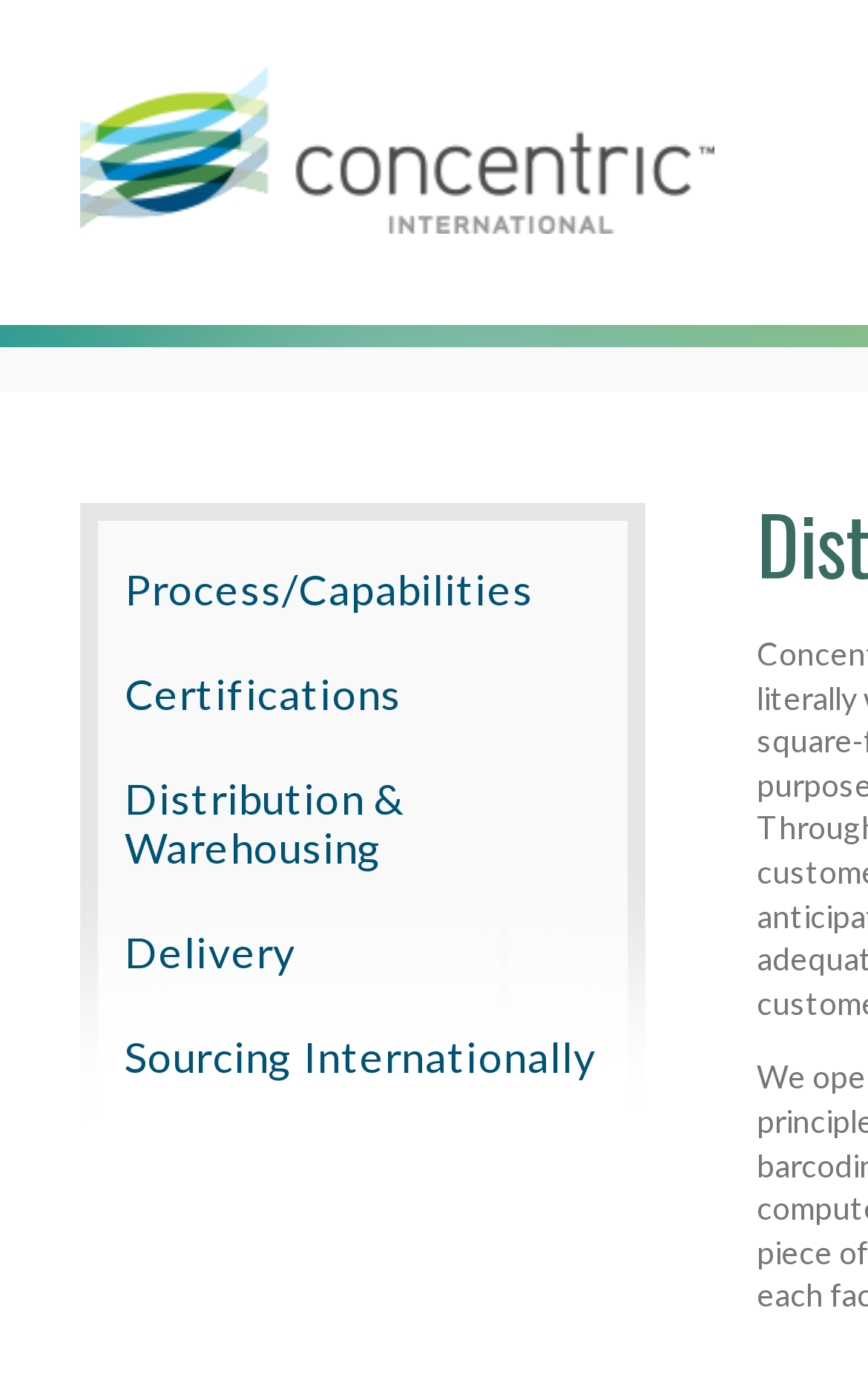What is the topmost element on the webpage?
Identify the answer in the screenshot and reply with a single word or phrase.

Concentric International